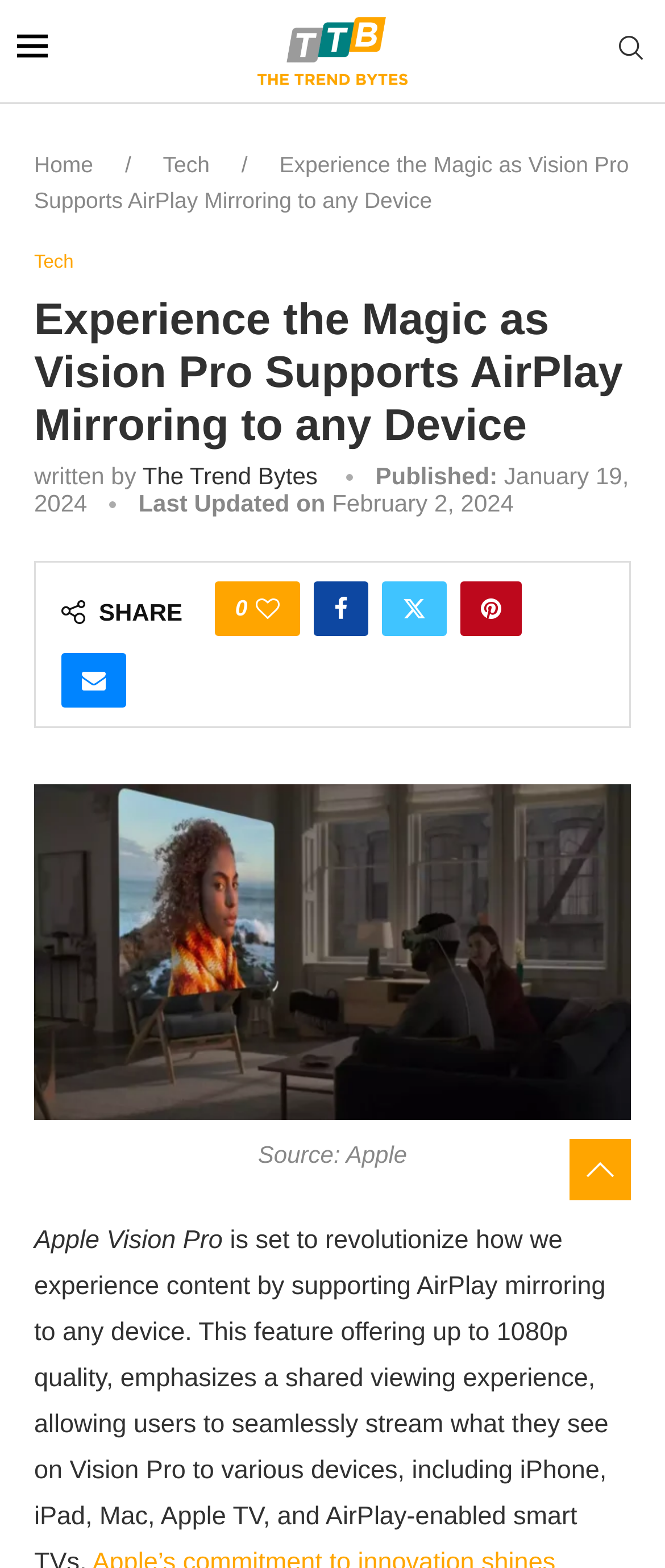Offer a detailed explanation of the webpage layout and contents.

The webpage appears to be an article about Apple Vision Pro's AirPlay mirroring feature. At the top, there is a large heading that reads "Experience the Magic as Vision Pro Supports AirPlay Mirroring to any Device". Below this heading, there is a navigation bar with breadcrumbs, showing the path "Home > Tech". 

To the left of the navigation bar, there is a small image. On the top-right corner, there are two links: "The Trend Bytes" and "Search". 

The main content of the article is divided into sections. The first section has a heading that matches the title of the webpage. Below this heading, there is a line of text that reads "written by The Trend Bytes" and a publication date of January 19, 2024. 

The next section has a line of text that reads "Last Updated on" with a date of February 2, 2024. 

Following this, there is a section with social media sharing links, including "Like this post", "Share on Facebook", "Share on Twitter", "Pin to Pinterest", and "Share via Email". 

Below this section, there is an image with a caption that reads "Experience the Magic as Vision Pro Supports AirPlay Mirroring to any Device". 

At the bottom of the page, there is a line of text that reads "Source: Apple" and another line that reads "Apple Vision Pro".